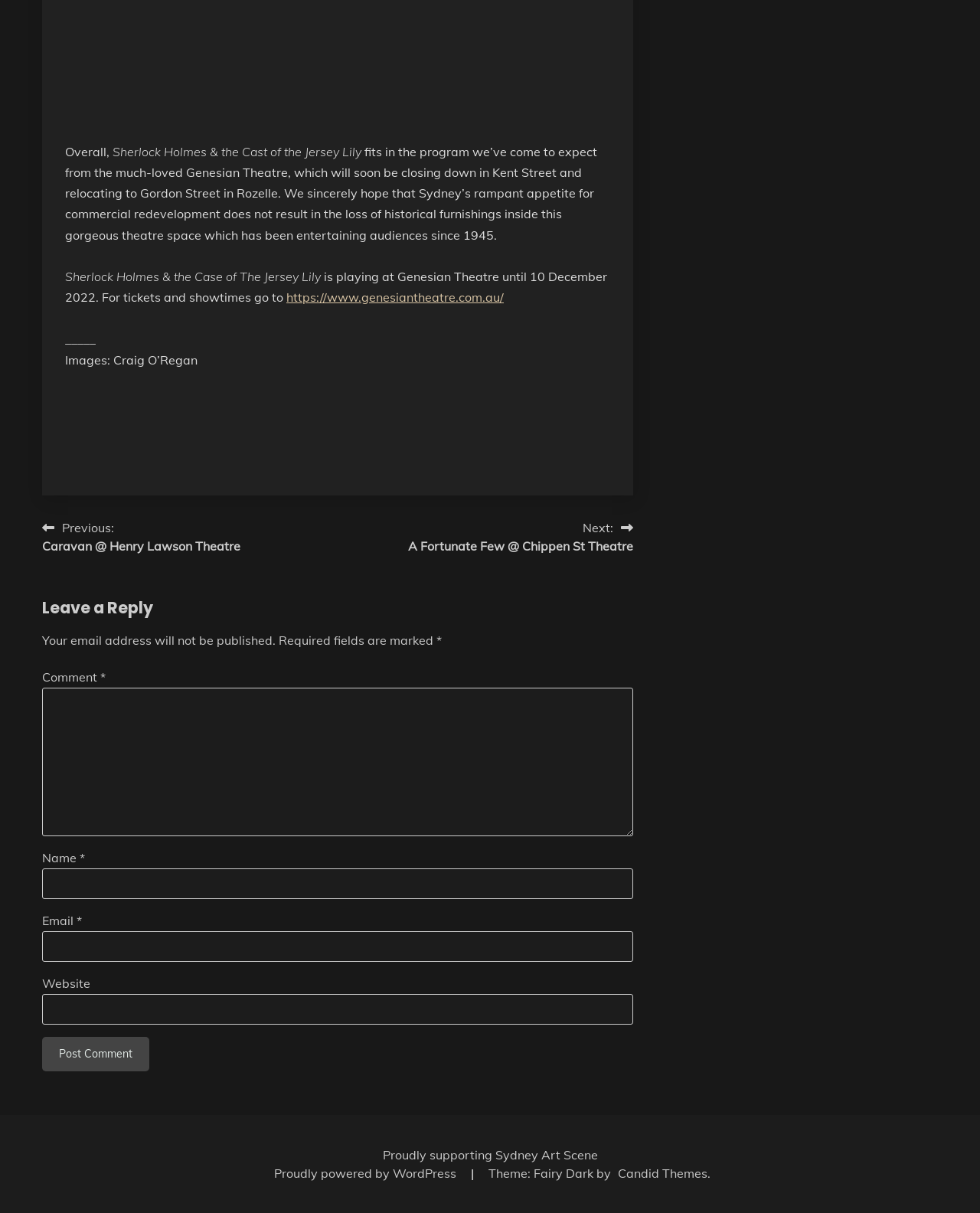Extract the bounding box coordinates for the UI element described by the text: "Proudly powered by WordPress". The coordinates should be in the form of [left, top, right, bottom] with values between 0 and 1.

[0.279, 0.961, 0.468, 0.973]